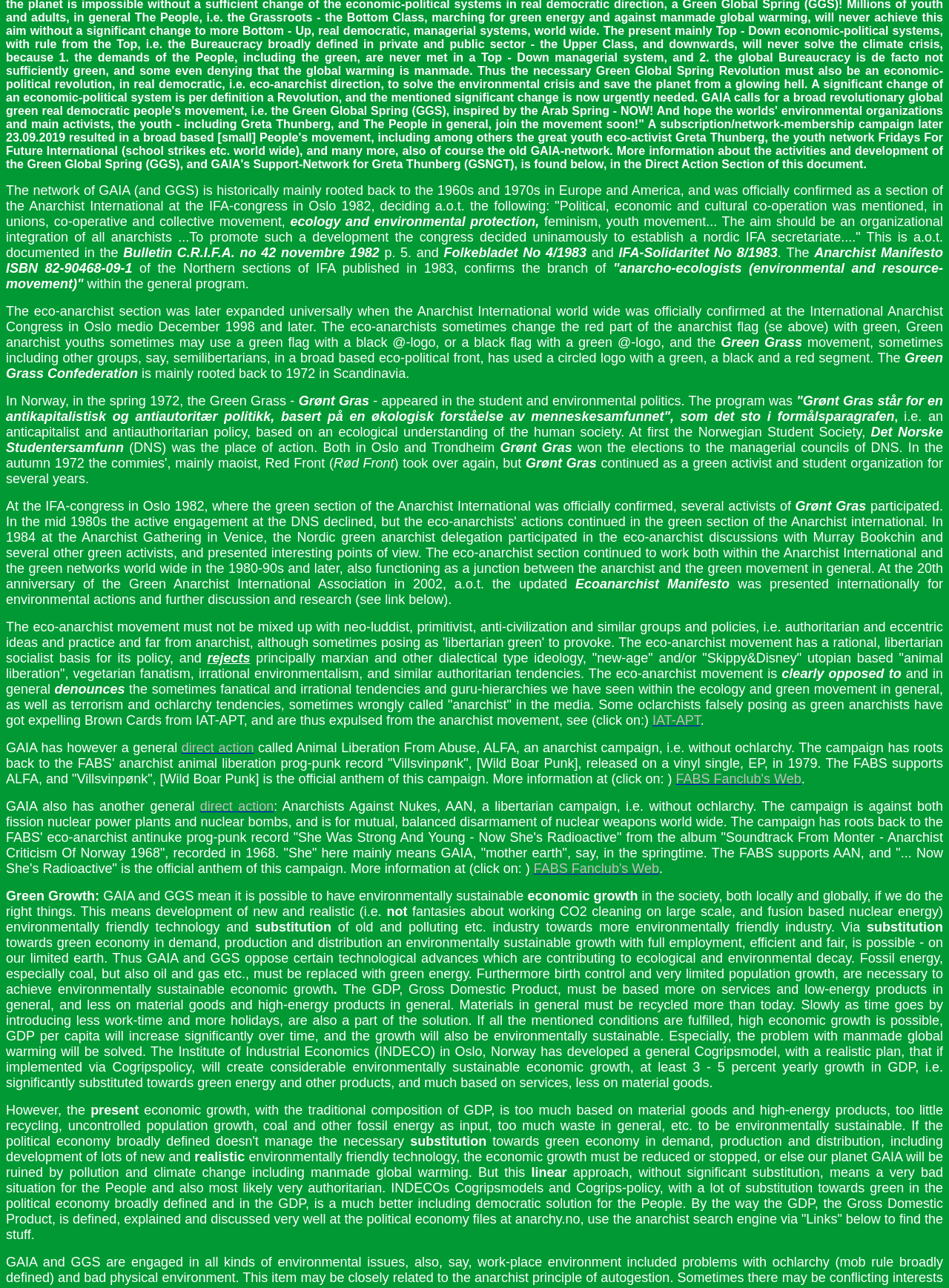Locate the bounding box coordinates of the UI element described by: "FABS Fanclub's Web". The bounding box coordinates should consist of four float numbers between 0 and 1, i.e., [left, top, right, bottom].

[0.712, 0.599, 0.844, 0.61]